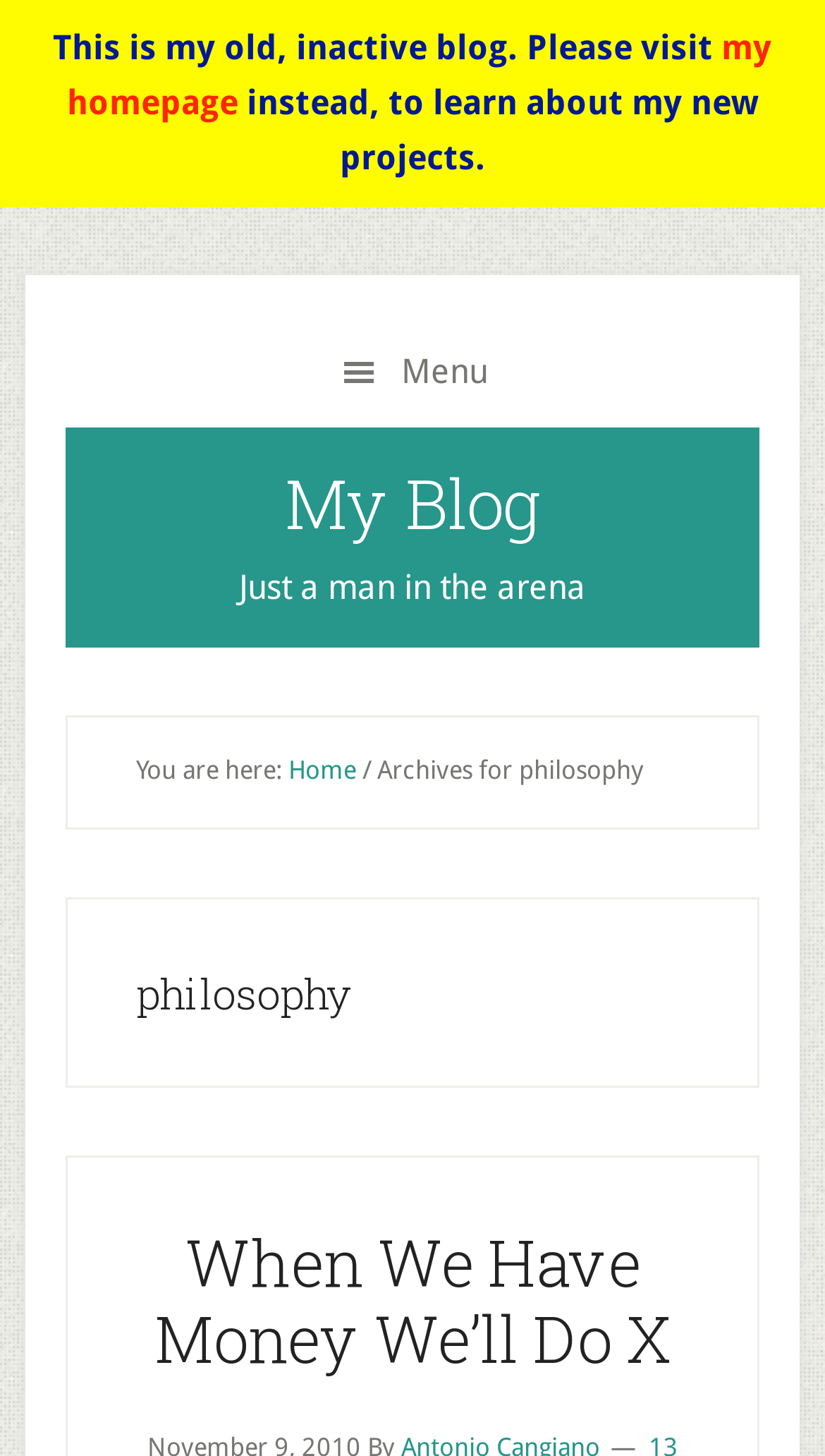What is the category of the archives?
Give a detailed response to the question by analyzing the screenshot.

The archives are categorized under 'philosophy' as indicated by the heading 'Archives for philosophy' and the breadcrumb trail.